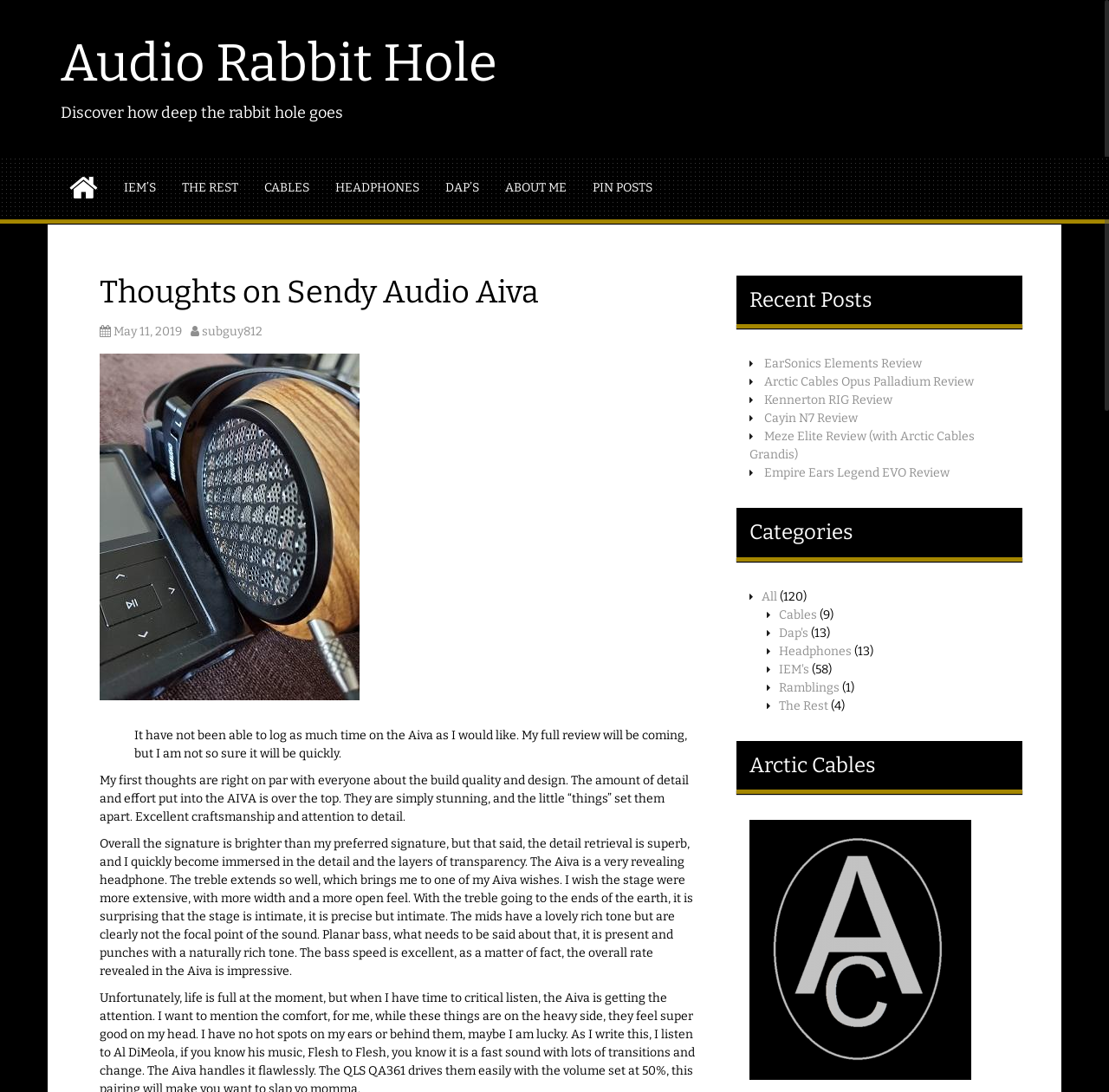Identify the bounding box of the UI element that matches this description: "May 11, 2019June 28, 2019".

[0.102, 0.297, 0.164, 0.311]